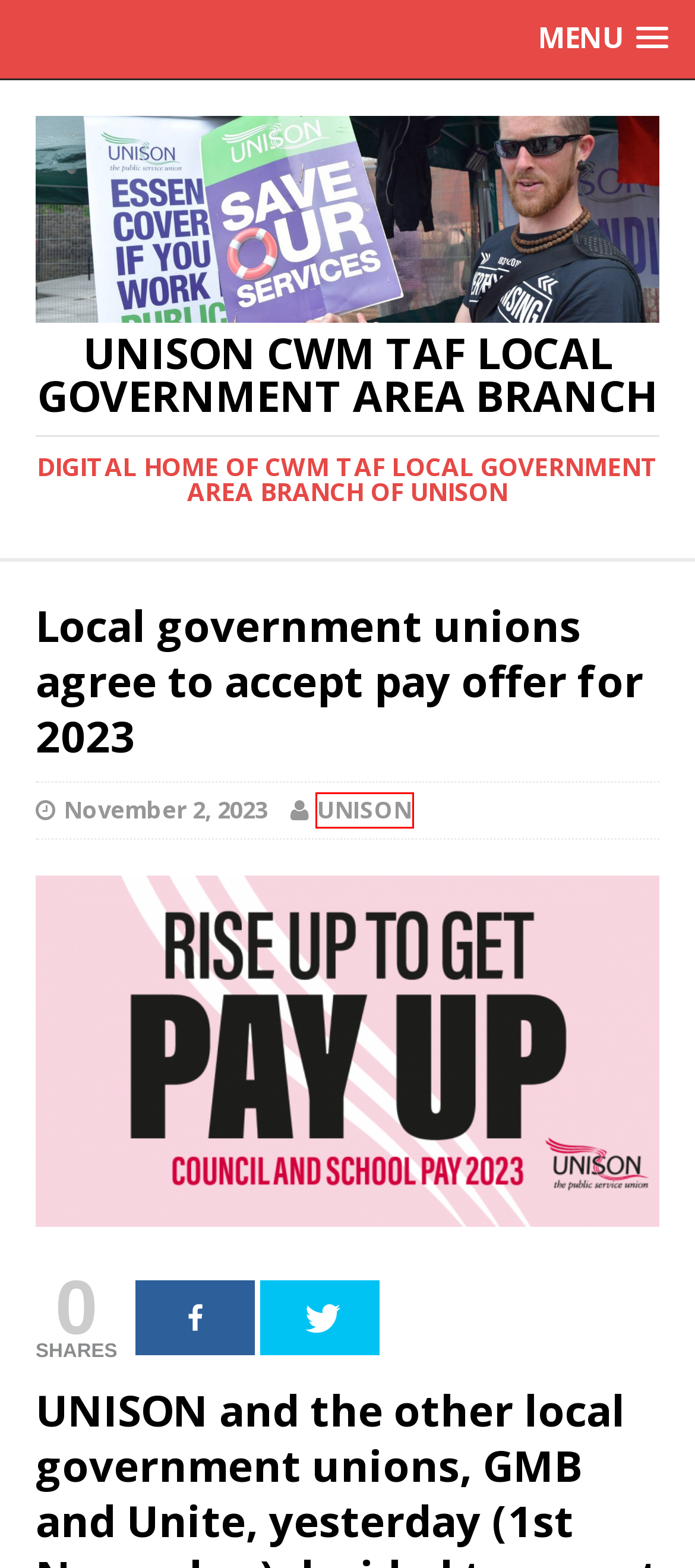Analyze the screenshot of a webpage featuring a red rectangle around an element. Pick the description that best fits the new webpage after interacting with the element inside the red bounding box. Here are the candidates:
A. August 2023 - UNISON Cwm Taf Local Government Area Branch
B. November 2020 - UNISON Cwm Taf Local Government Area Branch
C. national Archives - UNISON Cwm Taf Local Government Area Branch
D. November 2023 - UNISON Cwm Taf Local Government Area Branch
E. UNISON, Author at UNISON Cwm Taf Local Government Area Branch
F. home - UNISON Cwm Taf Local Government Area Branch
G. June 2018 - UNISON Cwm Taf Local Government Area Branch
H. July 2017 - UNISON Cwm Taf Local Government Area Branch

E